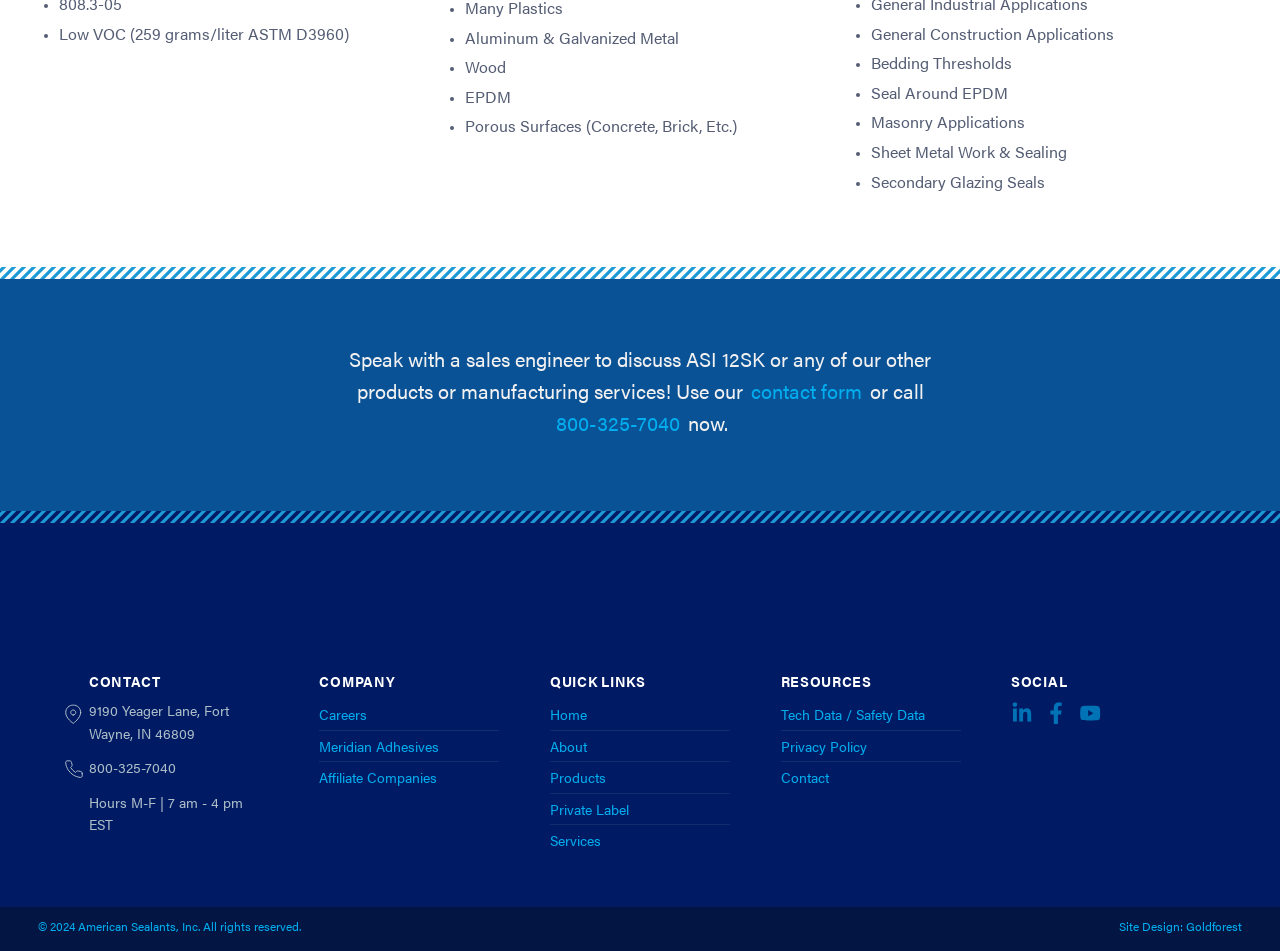How can I contact the company?
Using the image provided, answer with just one word or phrase.

Use contact form or call 800-325-7040